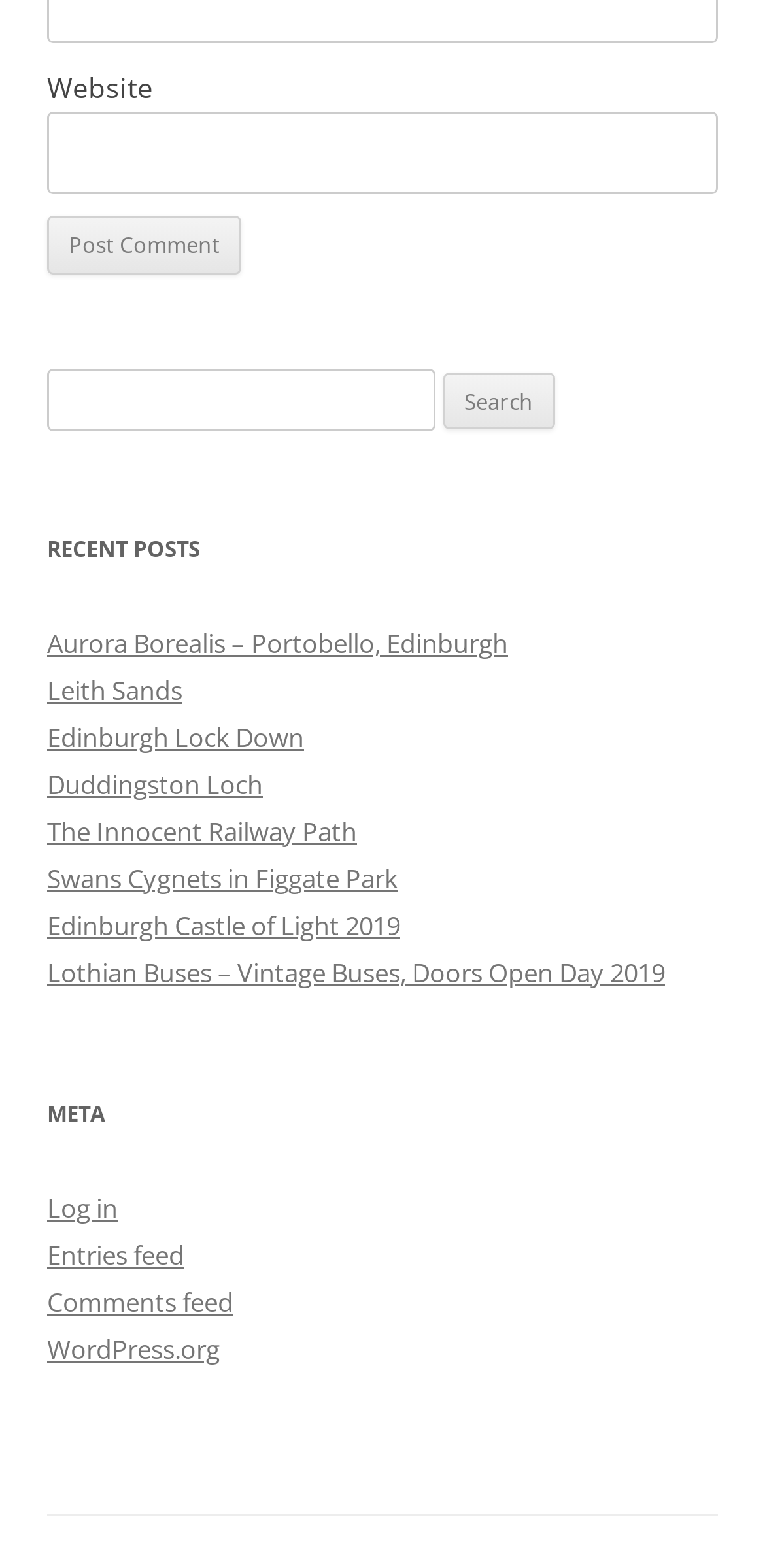Please identify the bounding box coordinates of the clickable area that will allow you to execute the instruction: "Post a comment".

[0.062, 0.138, 0.315, 0.175]